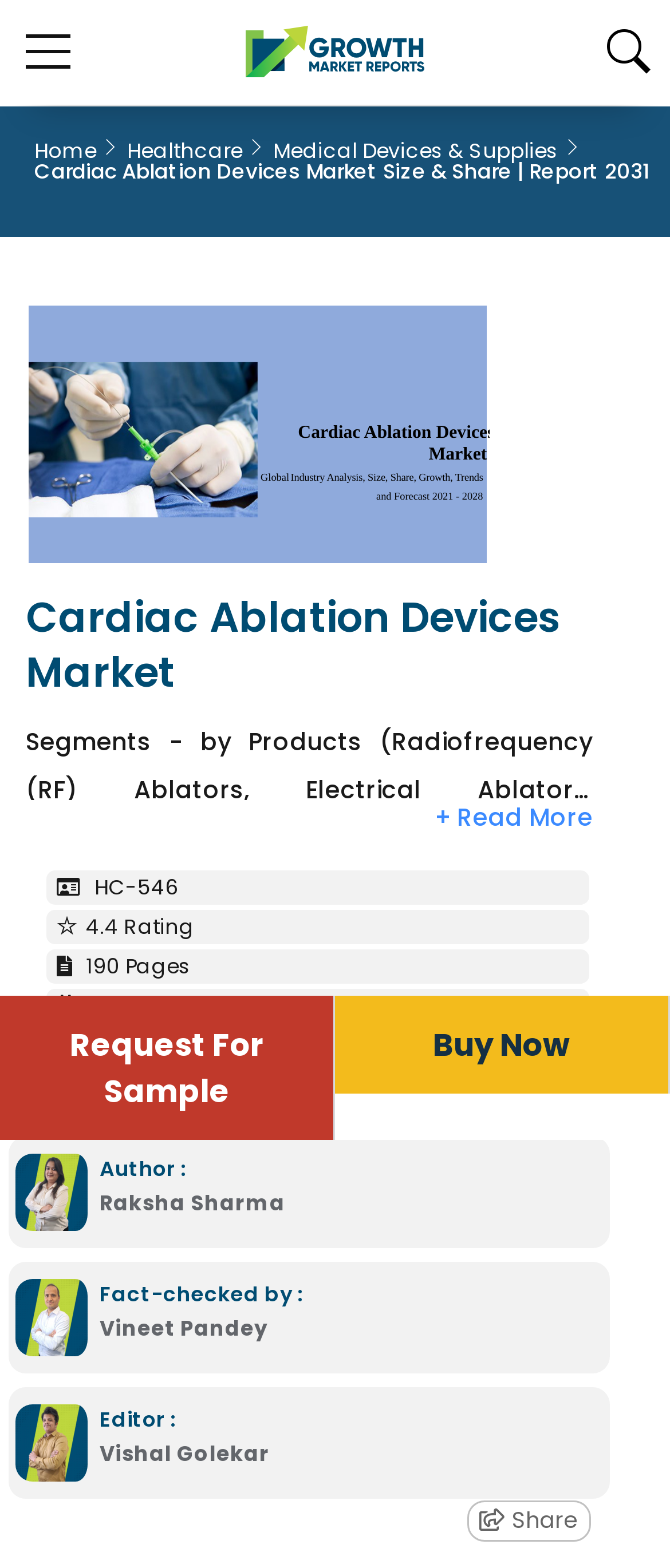Locate the bounding box coordinates of the area to click to fulfill this instruction: "Click on the 'Request For Sample' link". The bounding box should be presented as four float numbers between 0 and 1, in the order [left, top, right, bottom].

[0.104, 0.653, 0.394, 0.709]